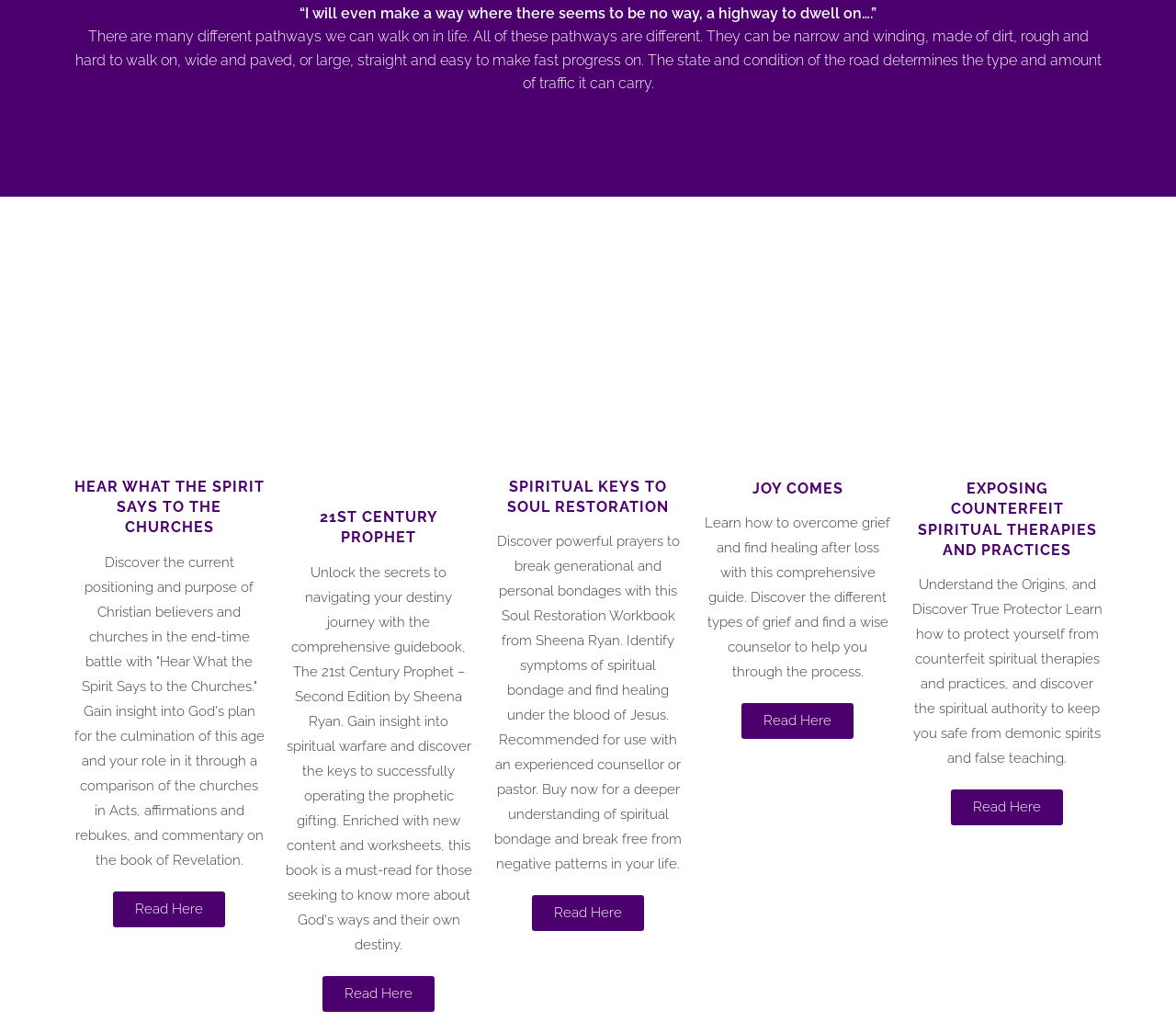Predict the bounding box coordinates of the UI element that matches this description: "Read Here". The coordinates should be in the format [left, top, right, bottom] with each value between 0 and 1.

[0.63, 0.681, 0.726, 0.715]